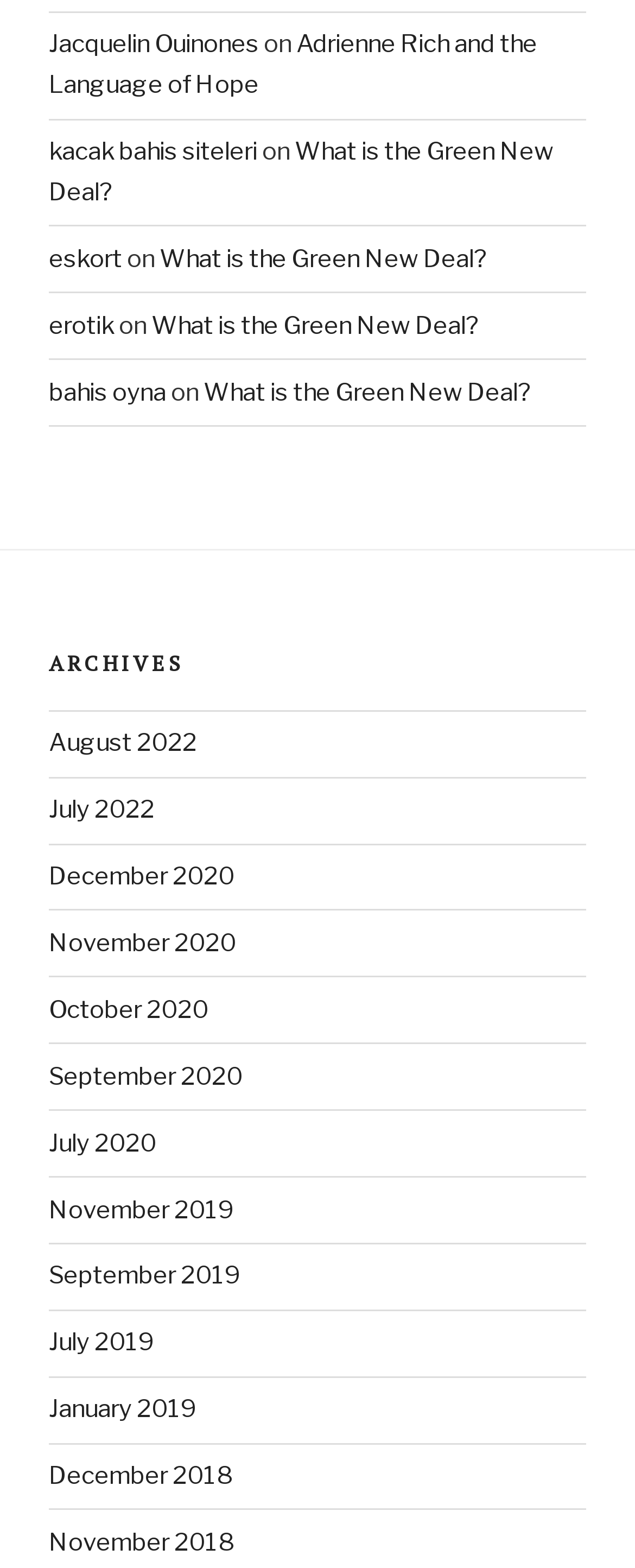Identify the bounding box coordinates necessary to click and complete the given instruction: "explore essentials".

None